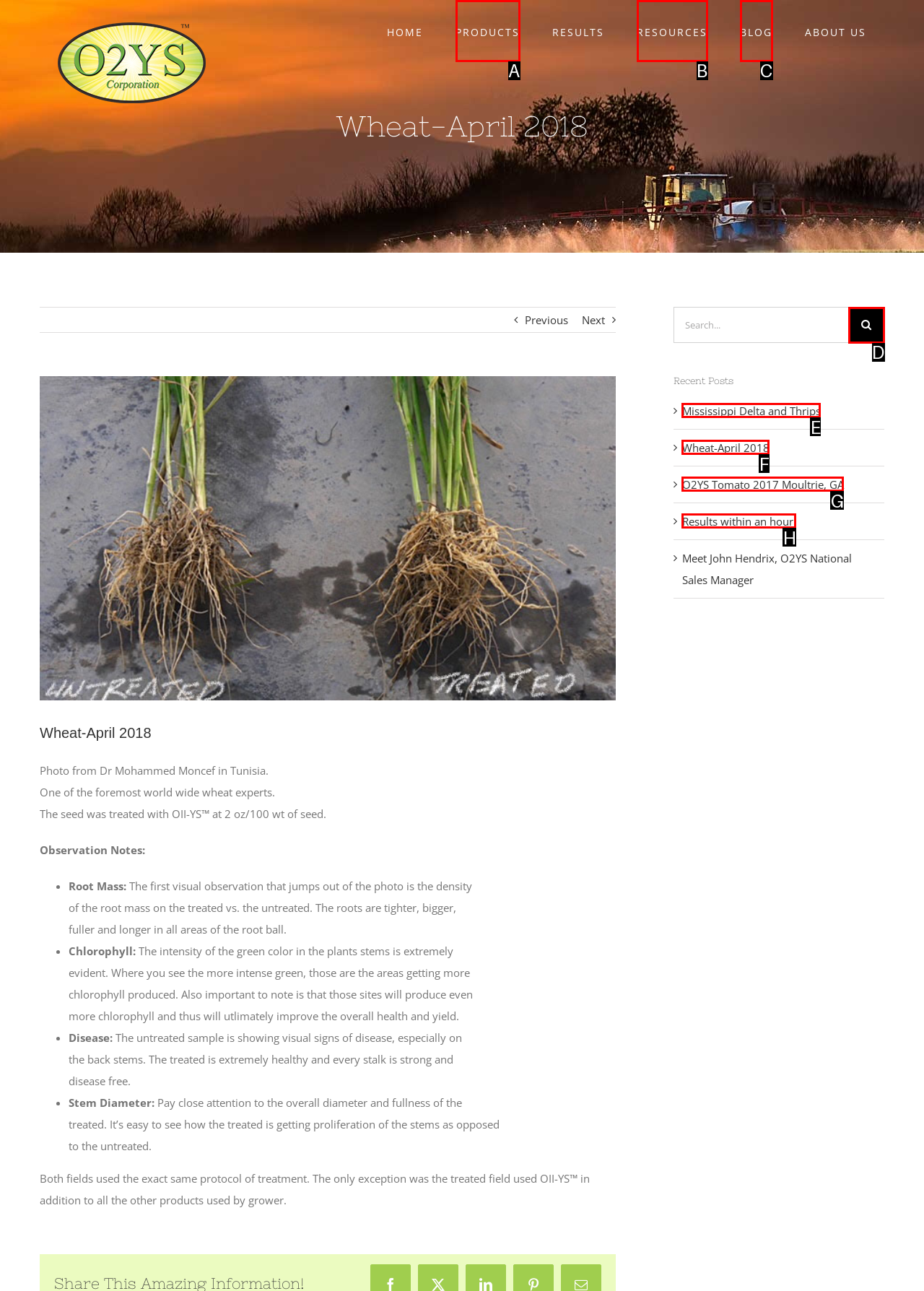Choose the letter that best represents the description: Mississippi Delta and Thrips. Provide the letter as your response.

E